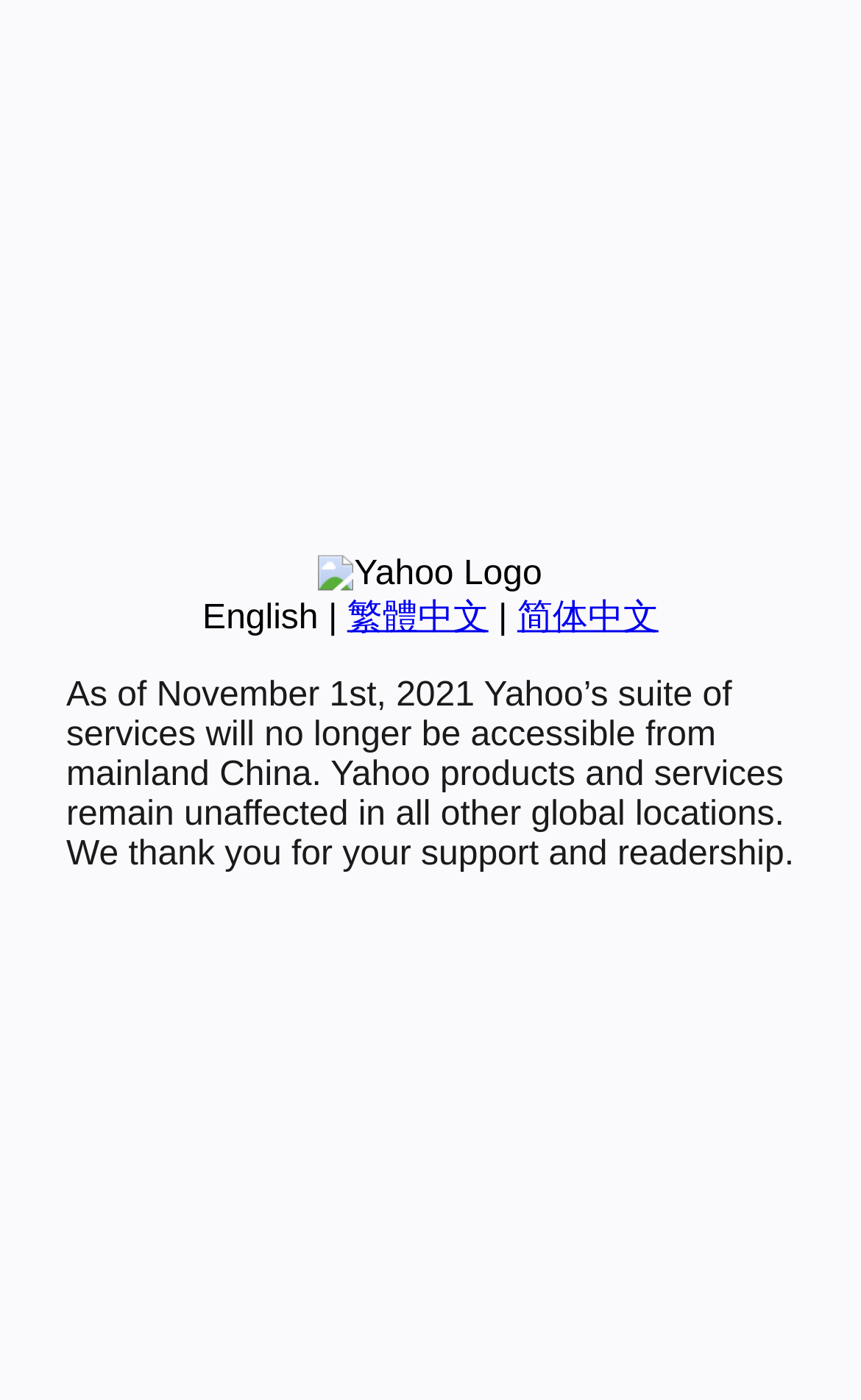Using the provided element description, identify the bounding box coordinates as (top-left x, top-left y, bottom-right x, bottom-right y). Ensure all values are between 0 and 1. Description: English

[0.235, 0.428, 0.37, 0.455]